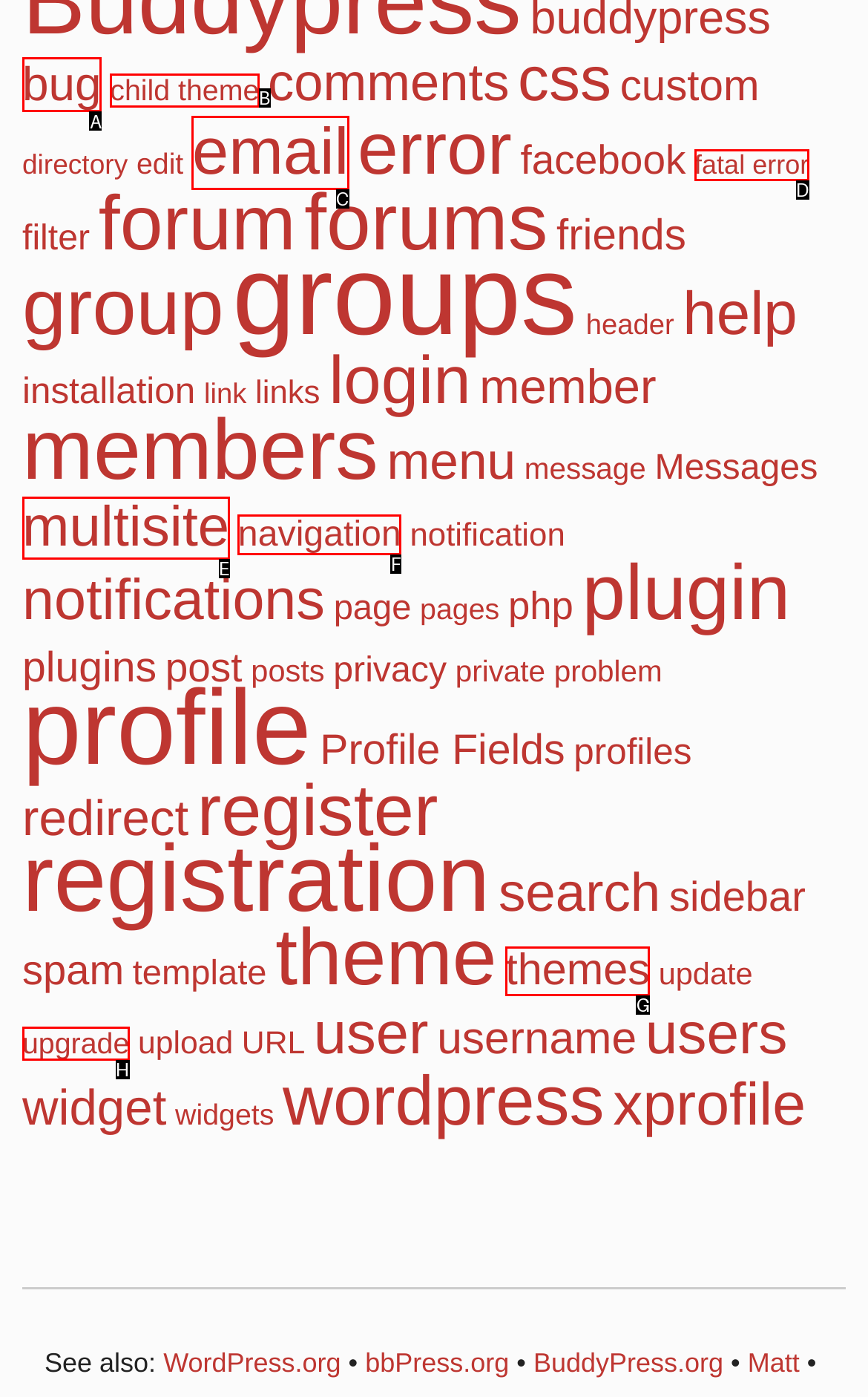Identify the letter of the option to click in order to view bug reports. Answer with the letter directly.

A